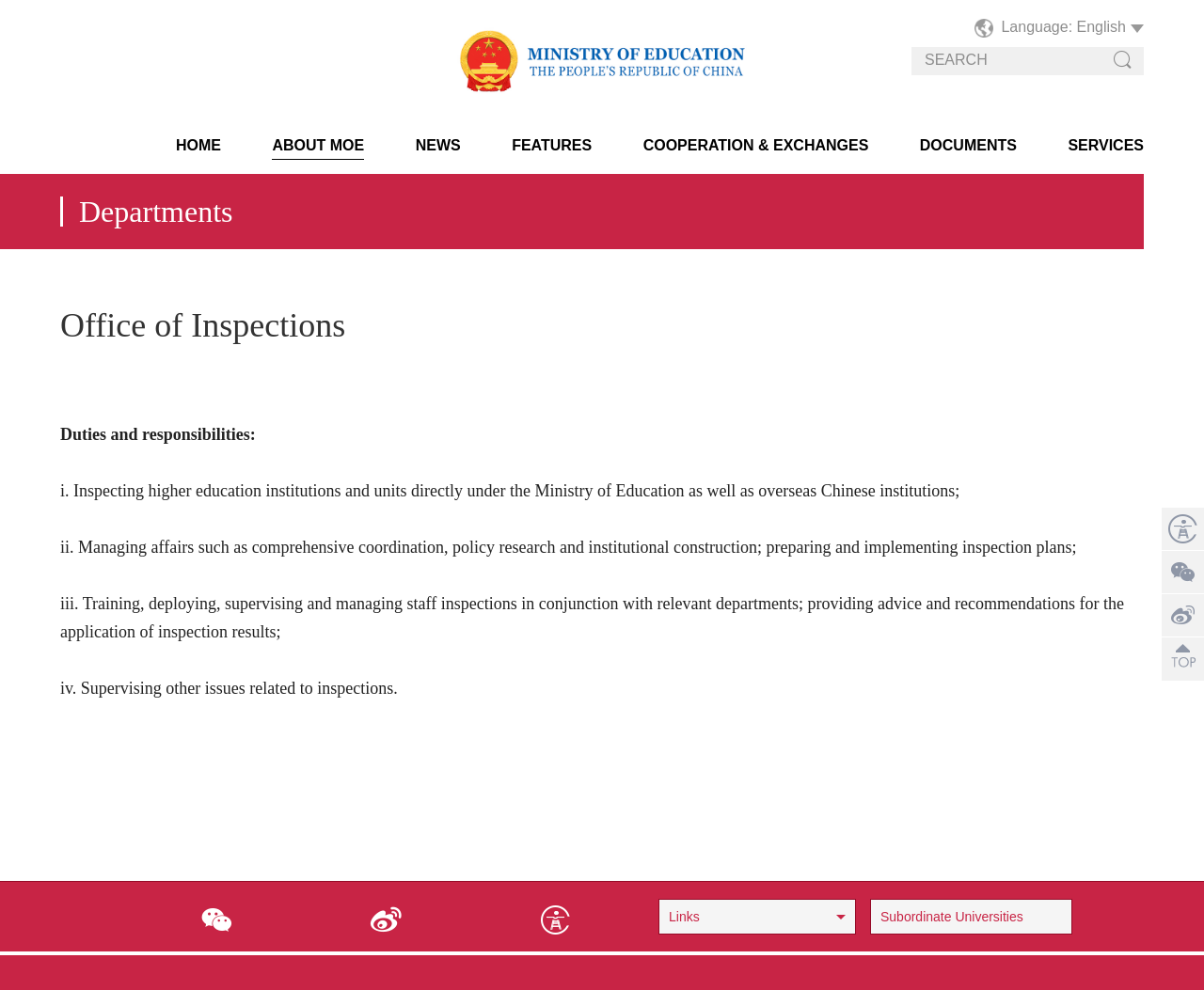How many links are there in the navigation menu?
Please give a detailed and elaborate explanation in response to the question.

The navigation menu is located at the top of the webpage, and it contains 7 links: 'HOME', 'ABOUT MOE', 'NEWS', 'FEATURES', 'COOPERATION & EXCHANGES', 'DOCUMENTS', and 'SERVICES'.